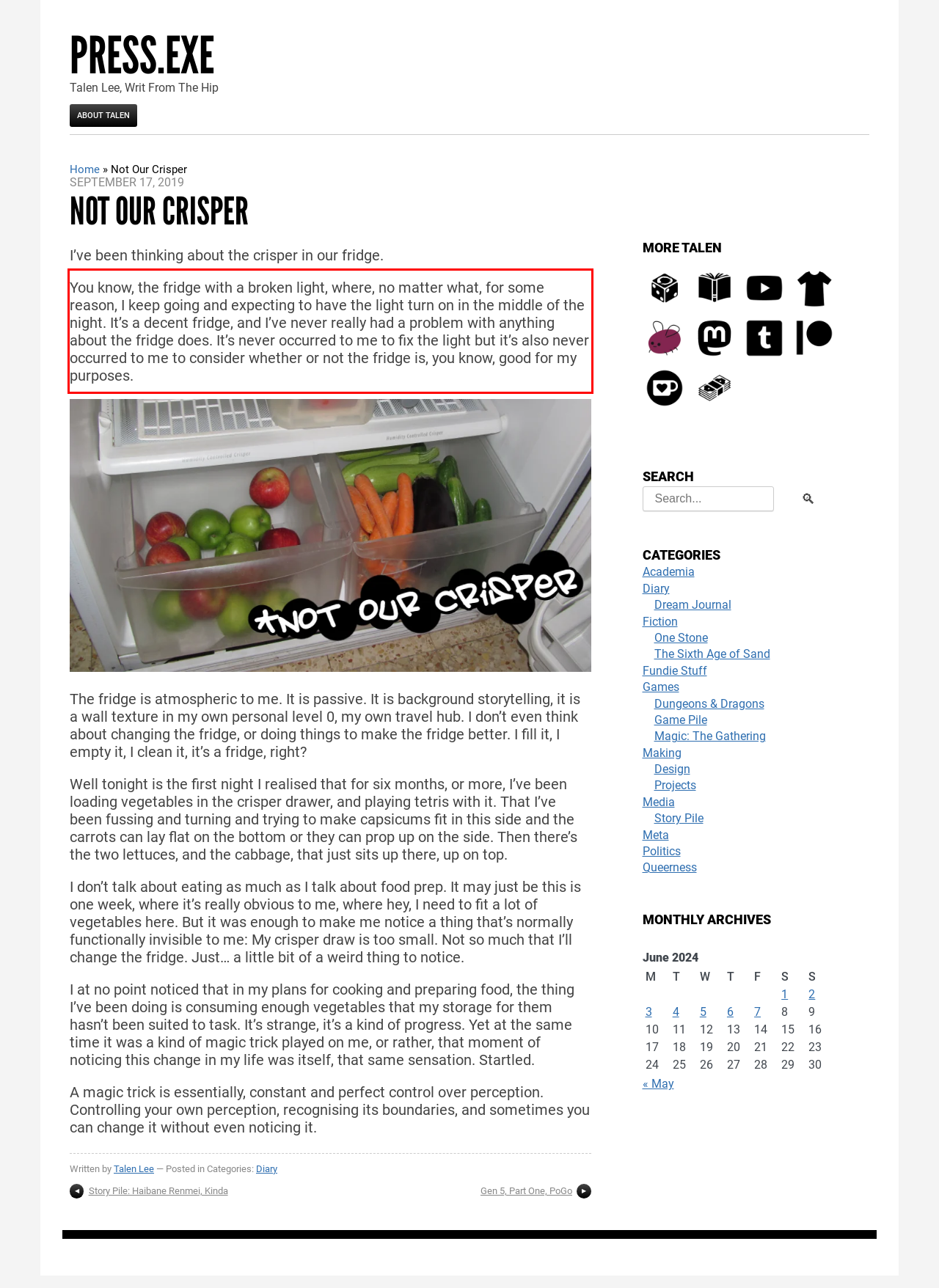Perform OCR on the text inside the red-bordered box in the provided screenshot and output the content.

You know, the fridge with a broken light, where, no matter what, for some reason, I keep going and expecting to have the light turn on in the middle of the night. It’s a decent fridge, and I’ve never really had a problem with anything about the fridge does. It’s never occurred to me to fix the light but it’s also never occurred to me to consider whether or not the fridge is, you know, good for my purposes.